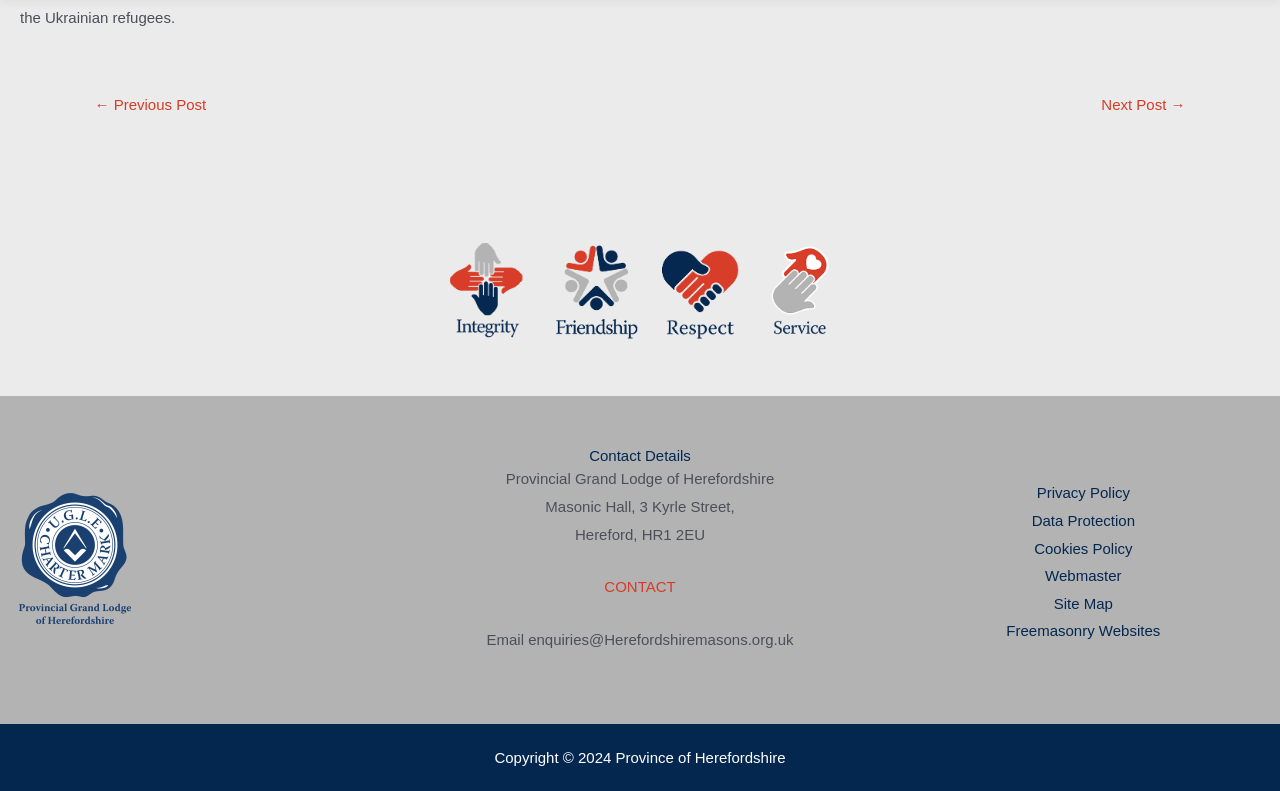Specify the bounding box coordinates of the area to click in order to follow the given instruction: "go to previous post."

[0.056, 0.113, 0.179, 0.157]